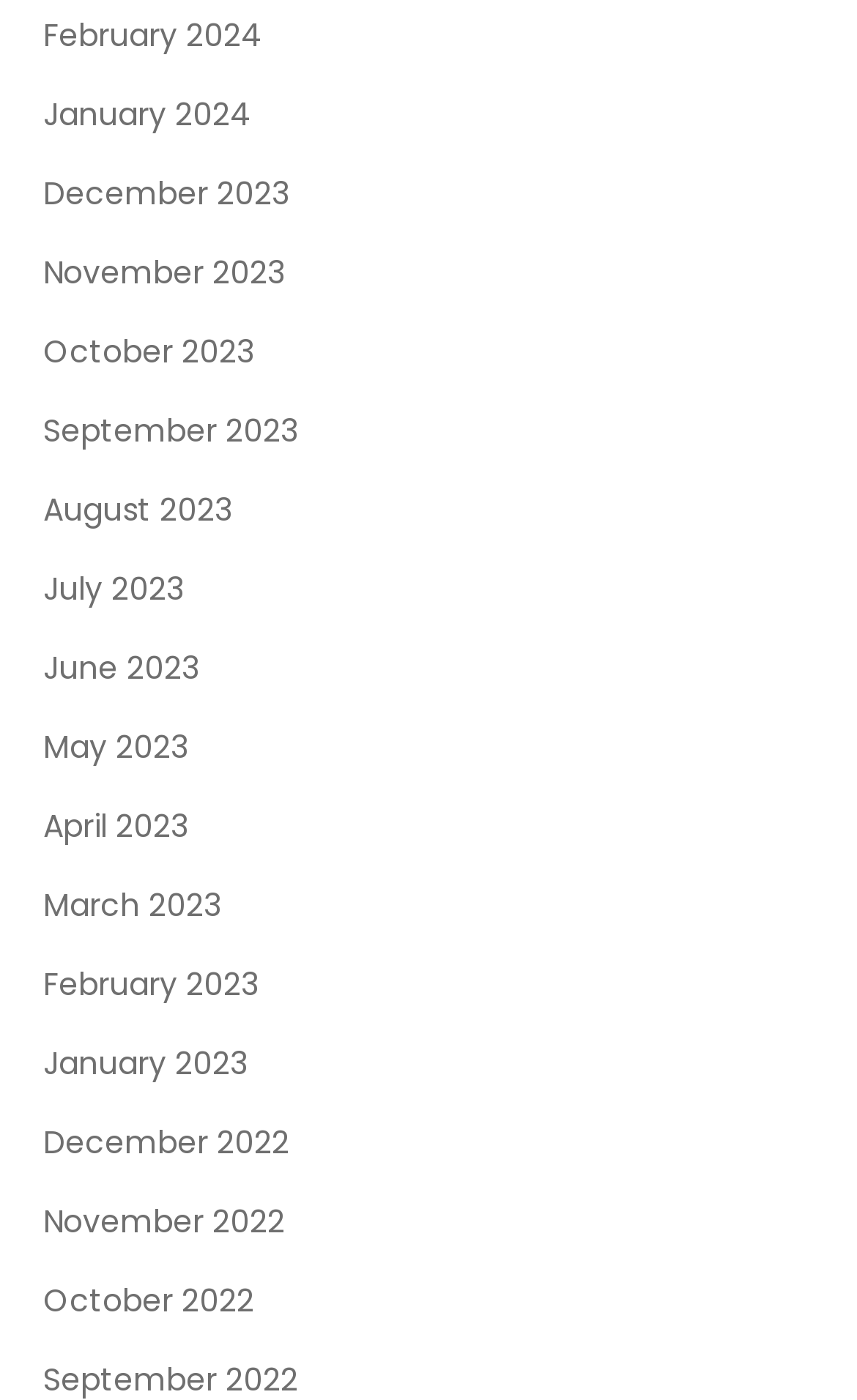What is the most recent month listed?
Examine the screenshot and reply with a single word or phrase.

February 2024